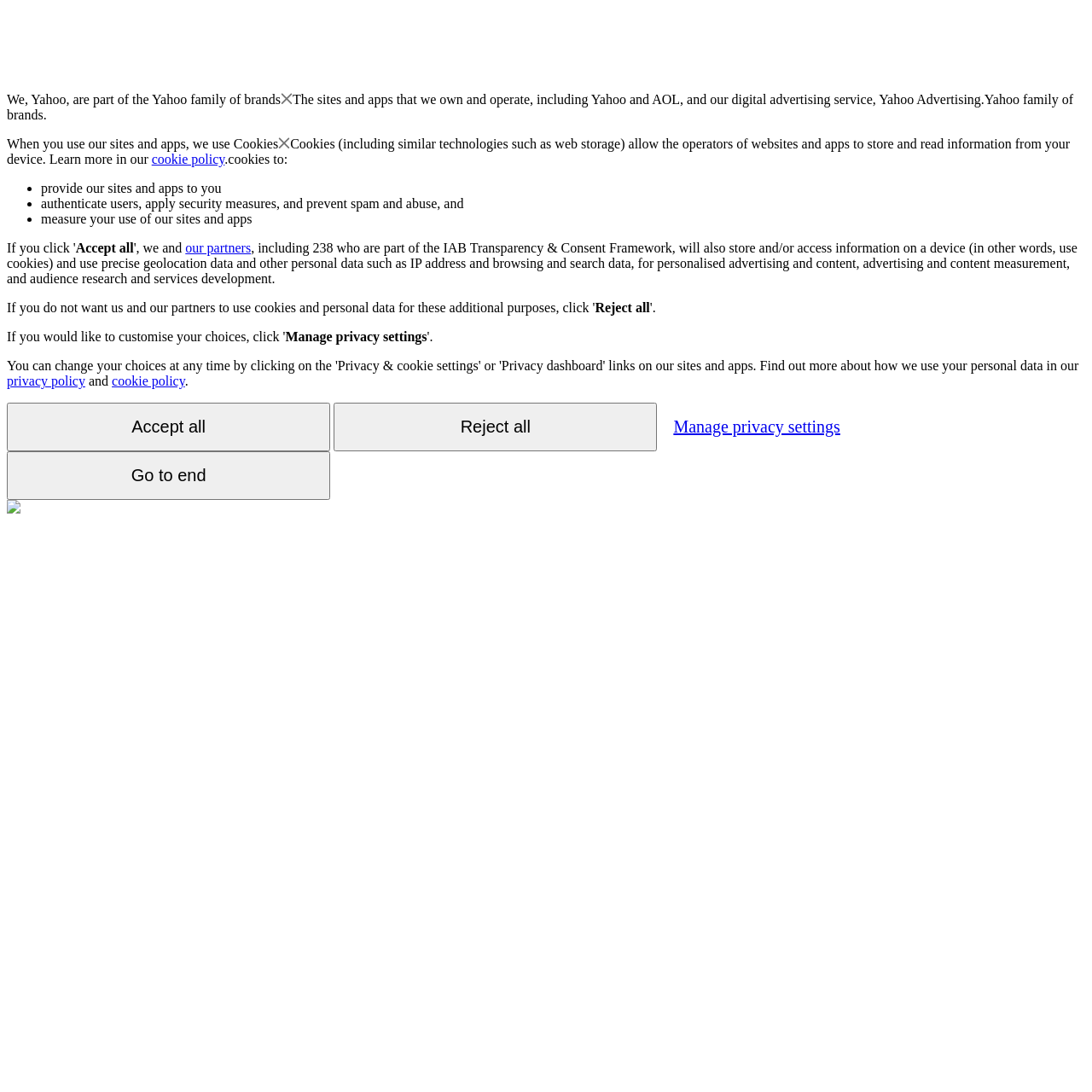Generate a comprehensive description of the webpage content.

The webpage appears to be a privacy policy or consent page for Yahoo. At the top, there is a brief introduction stating that Yahoo is part of the Yahoo family of brands. Below this, there is a section explaining how Yahoo uses cookies and other technologies to store and read information from users' devices. This section includes a link to the cookie policy.

The page then lists the purposes for which Yahoo uses cookies, including providing its sites and apps, authenticating users, applying security measures, and measuring user behavior. Each of these points is marked with a bullet point.

Below this list, there are three buttons: "Accept all", "Reject all", and "Manage privacy settings". The "Accept all" button is located near the top of this section, while the "Reject all" button is positioned below it, and the "Manage privacy settings" button is at the bottom.

To the right of the "Accept all" button, there is a link to "our partners", which is part of a sentence explaining how Yahoo's partners will also store and access information on users' devices.

At the bottom of the page, there are three more links: "privacy policy", "cookie policy", and "Go to end". There is also a small image located at the bottom left corner of the page.